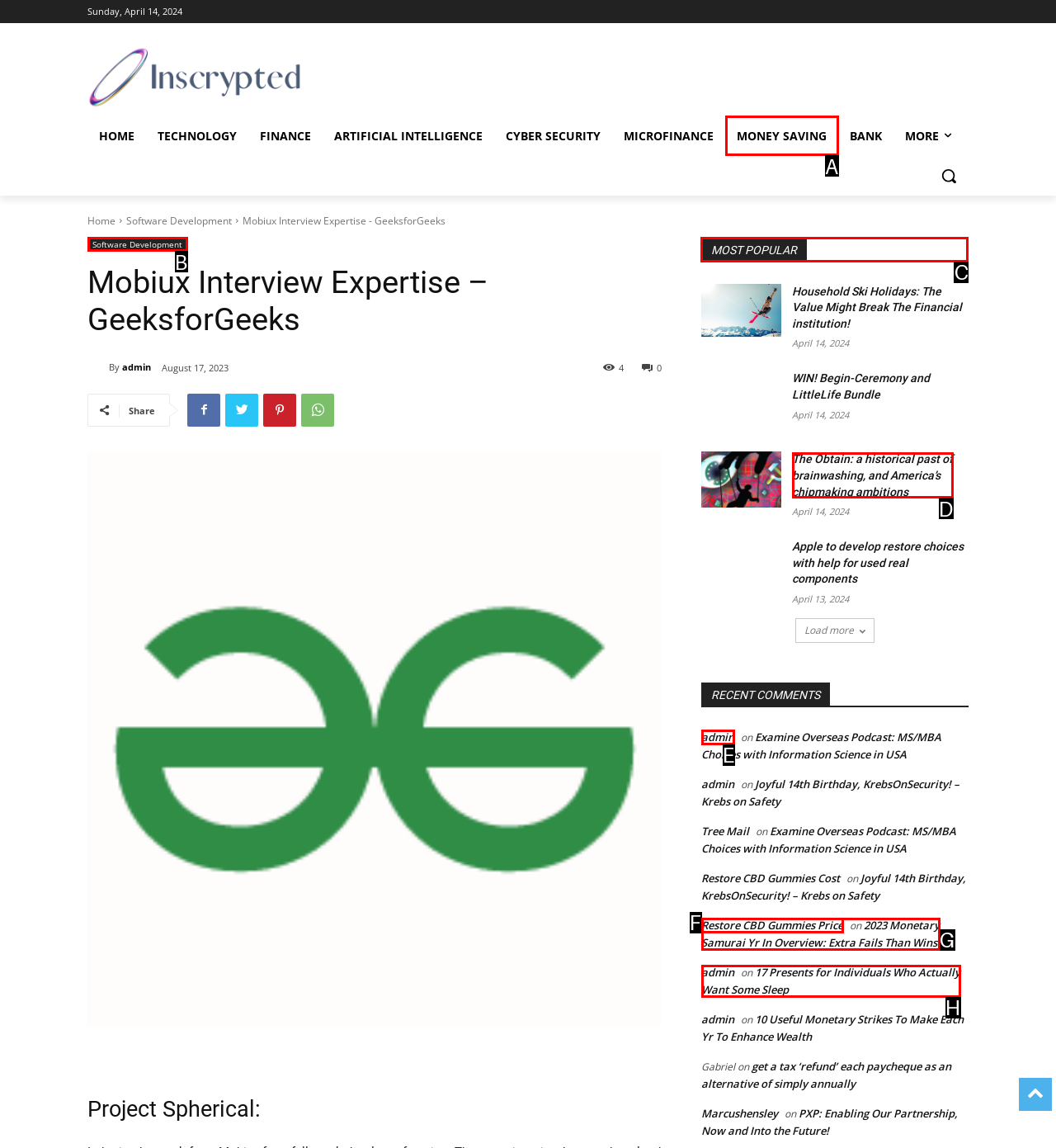Select the letter of the option that should be clicked to achieve the specified task: Go to the HOME page. Respond with just the letter.

None